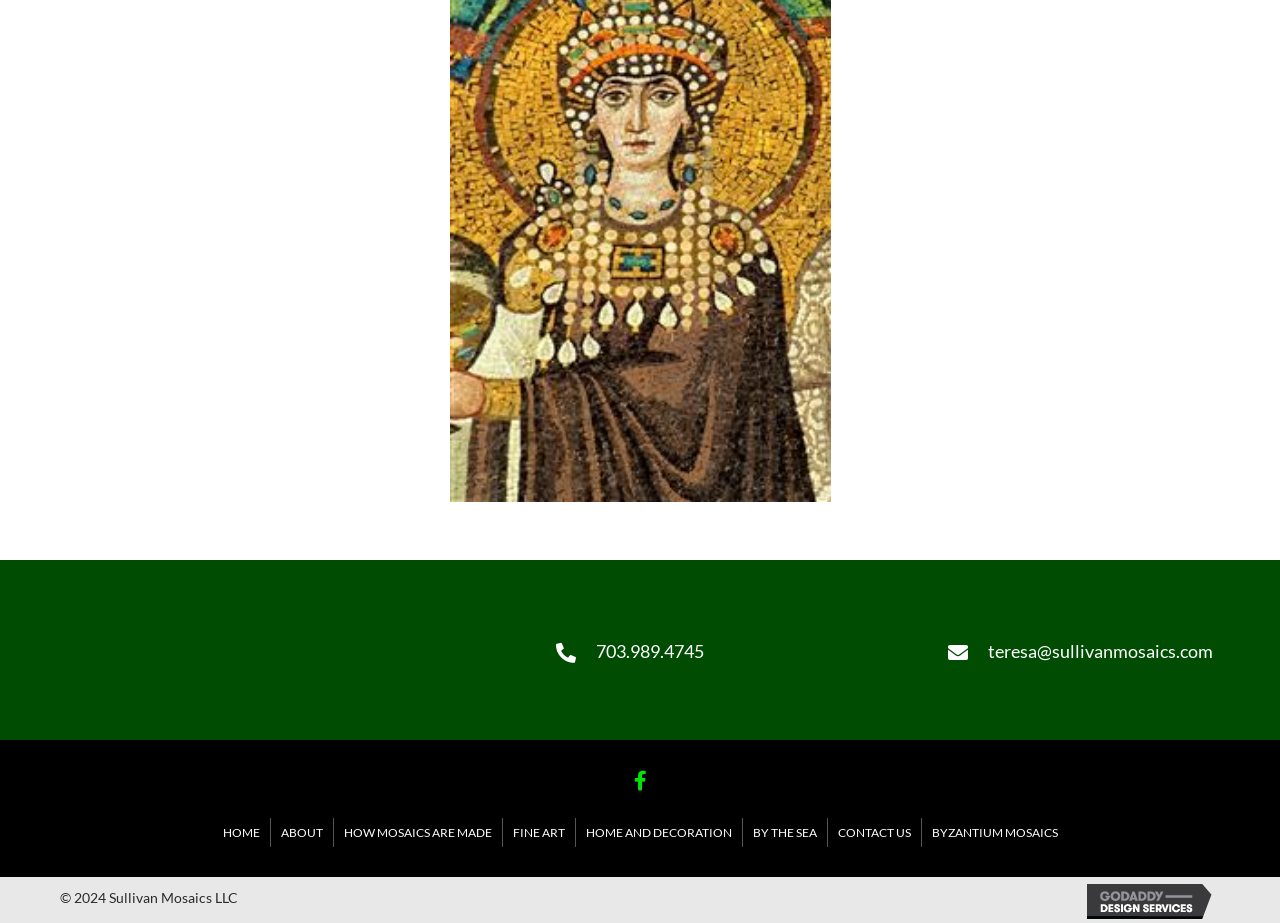Respond to the following query with just one word or a short phrase: 
How many navigation links are there in the menu?

8